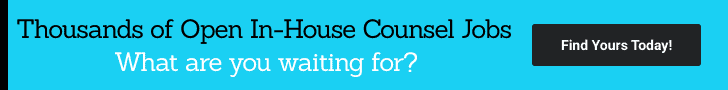Analyze the image and answer the question with as much detail as possible: 
What is the prompt below the main message?

The engaging prompt below the main message is 'What are you waiting for?' which invites viewers to take action and explore the available job opportunities within the legal field, particularly for in-house counsel roles.